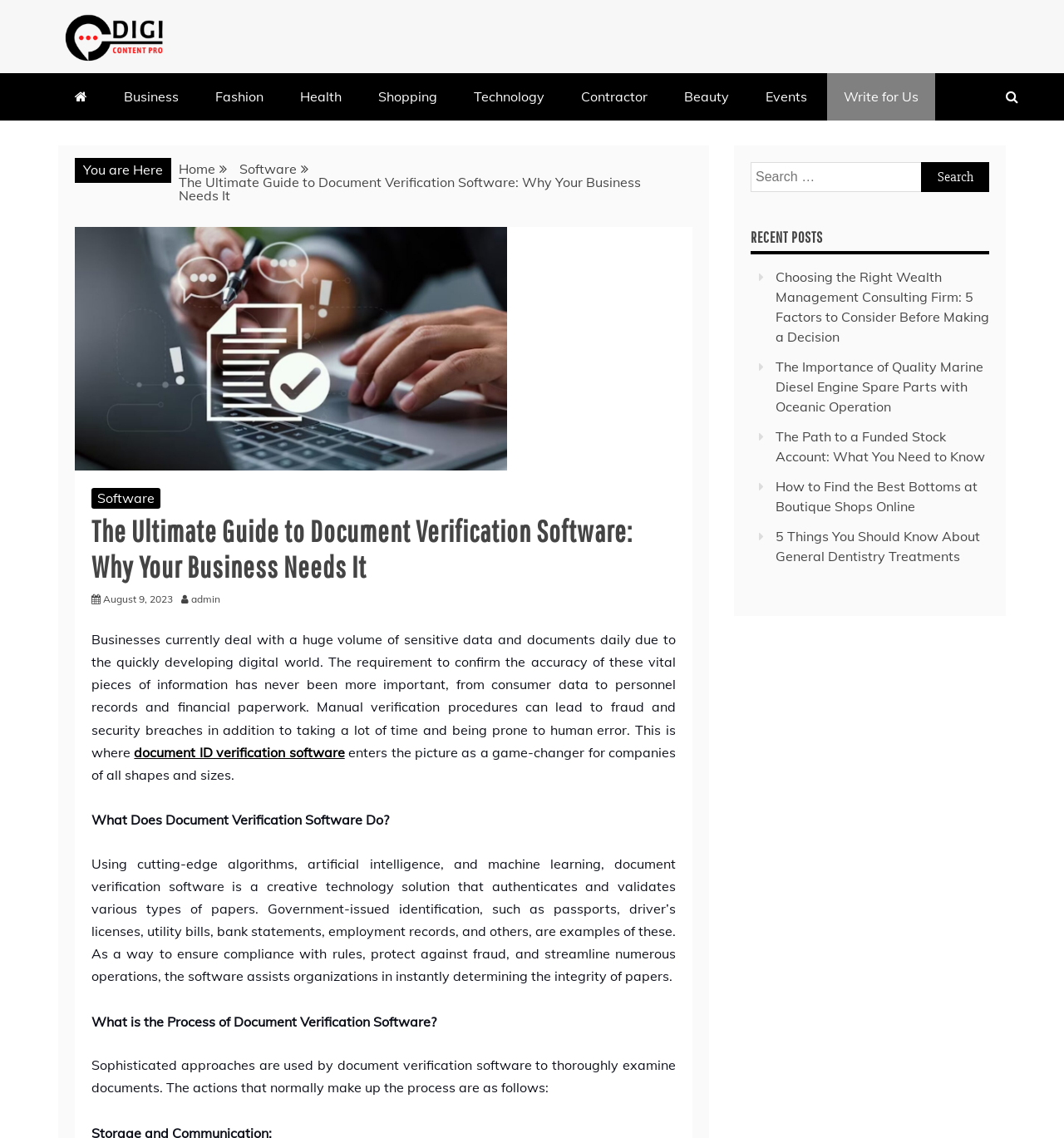Determine the bounding box coordinates for the clickable element to execute this instruction: "Click on the 'Search' button". Provide the coordinates as four float numbers between 0 and 1, i.e., [left, top, right, bottom].

[0.866, 0.143, 0.93, 0.169]